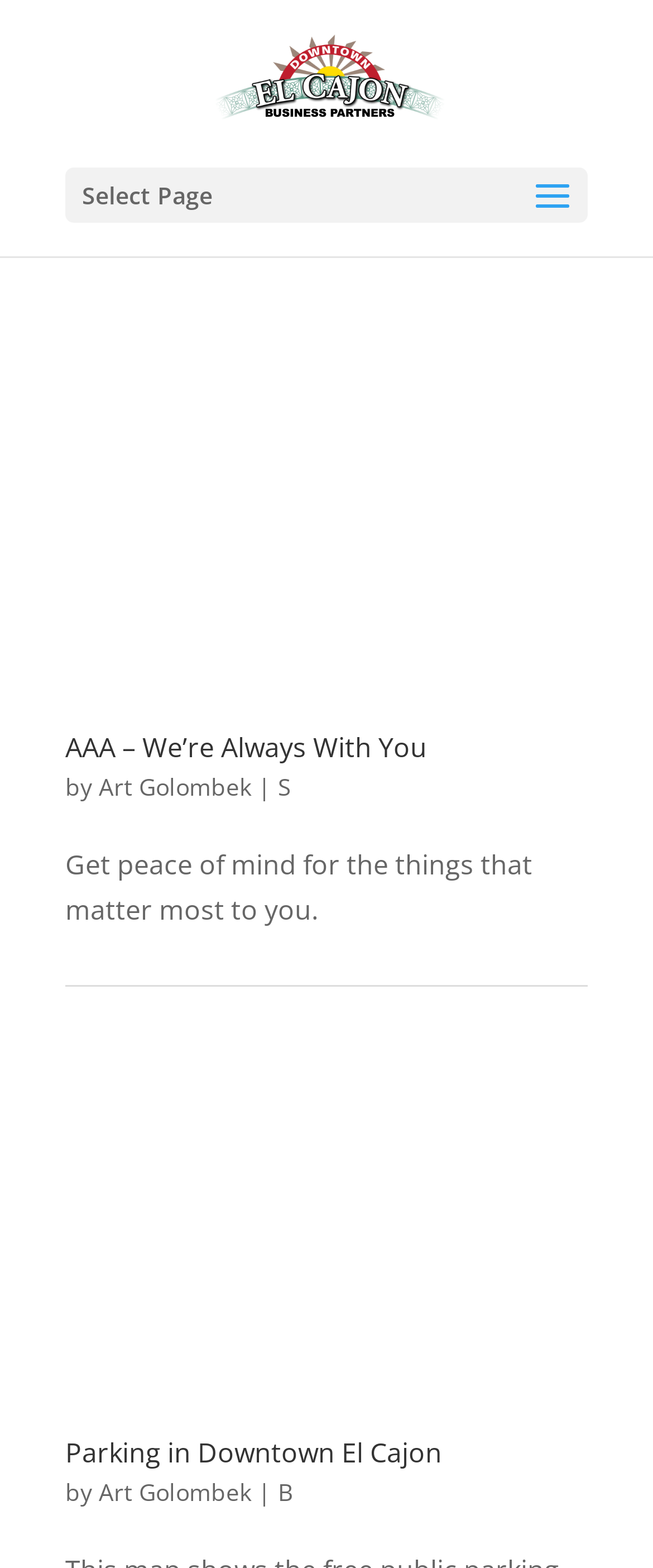Please mark the bounding box coordinates of the area that should be clicked to carry out the instruction: "go to Downtown El Cajon".

[0.328, 0.04, 0.682, 0.063]